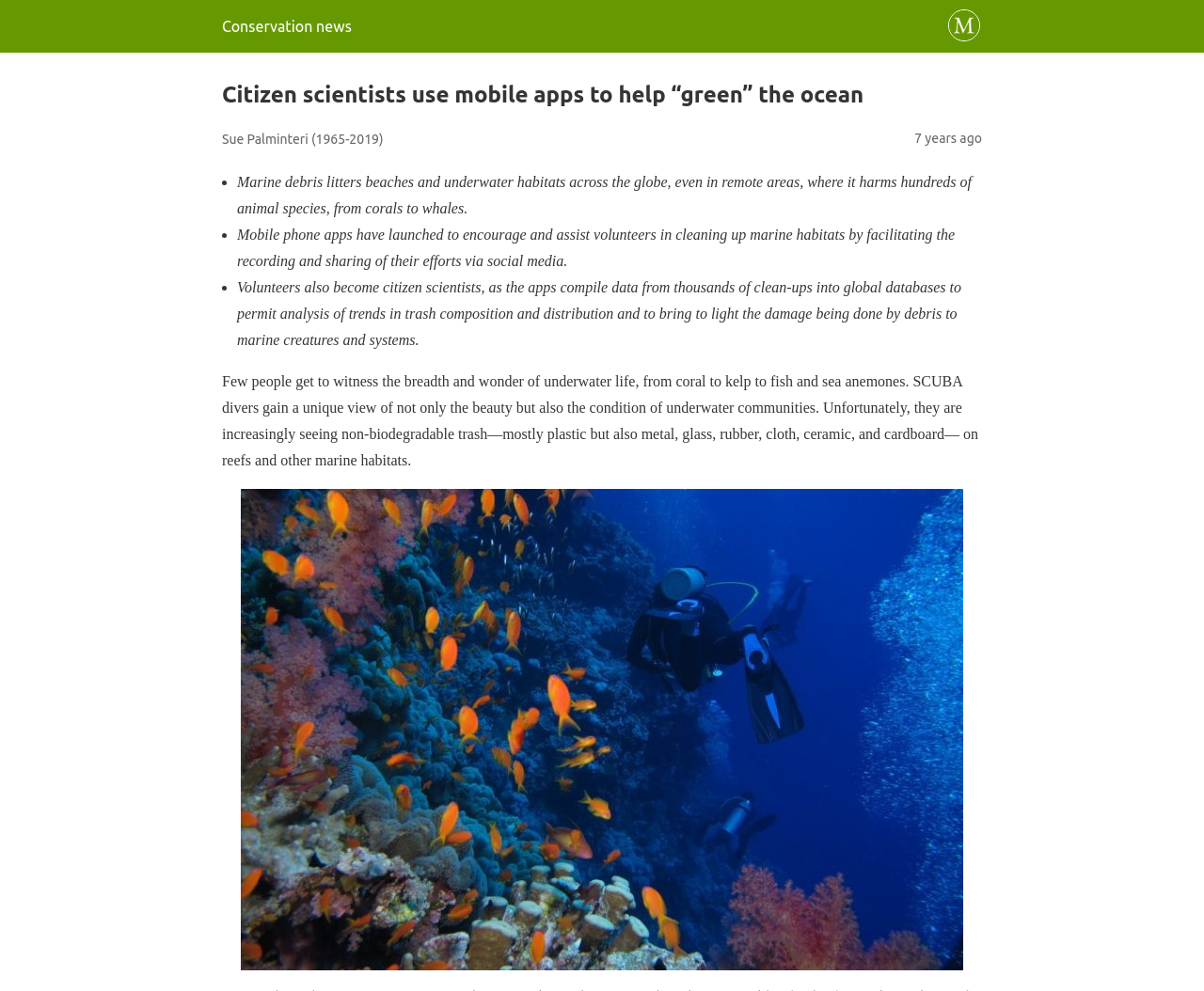Provide your answer in a single word or phrase: 
What do volunteers become by using these apps?

Citizen scientists